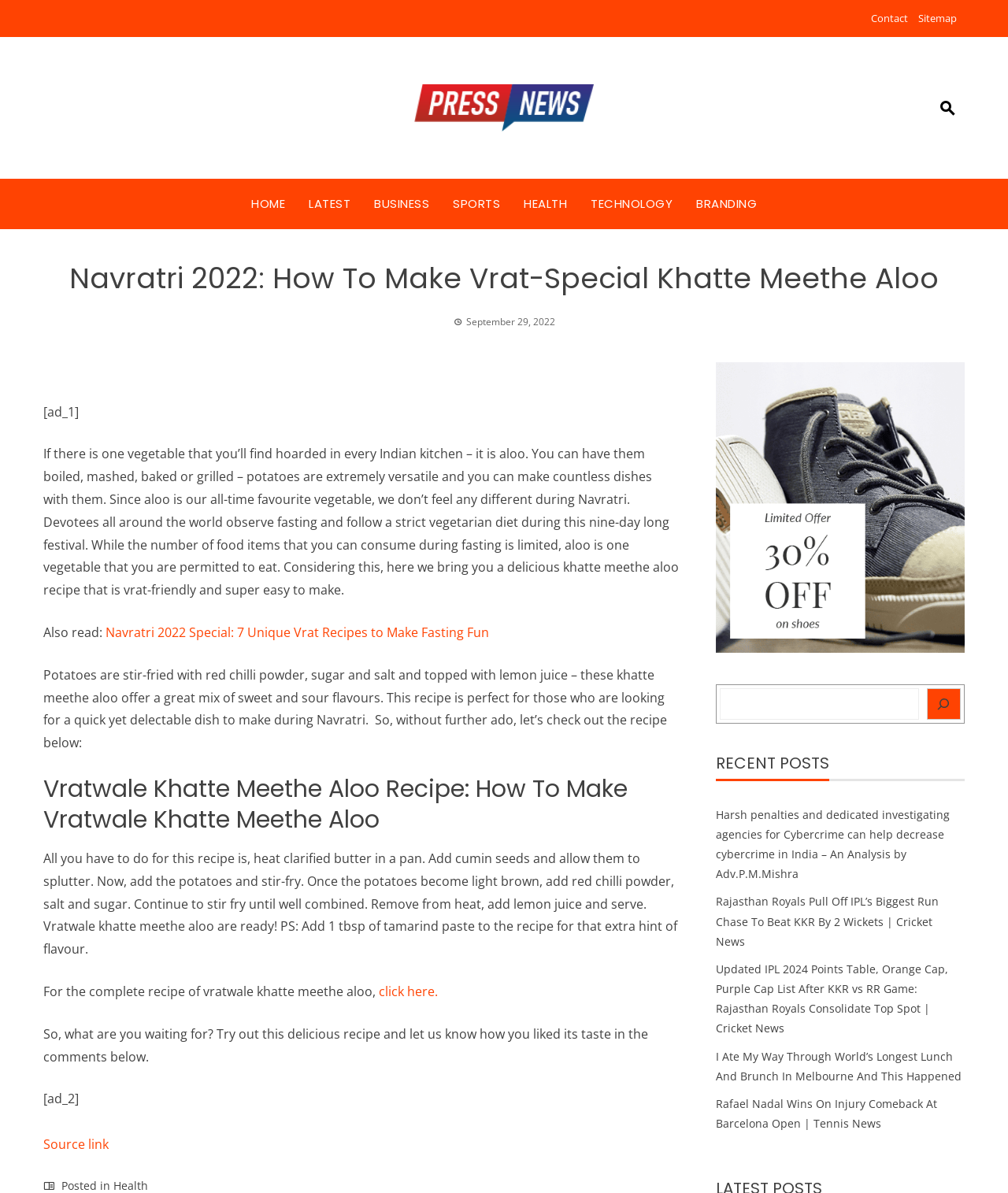Determine the bounding box for the UI element as described: "click here.". The coordinates should be represented as four float numbers between 0 and 1, formatted as [left, top, right, bottom].

[0.376, 0.824, 0.438, 0.838]